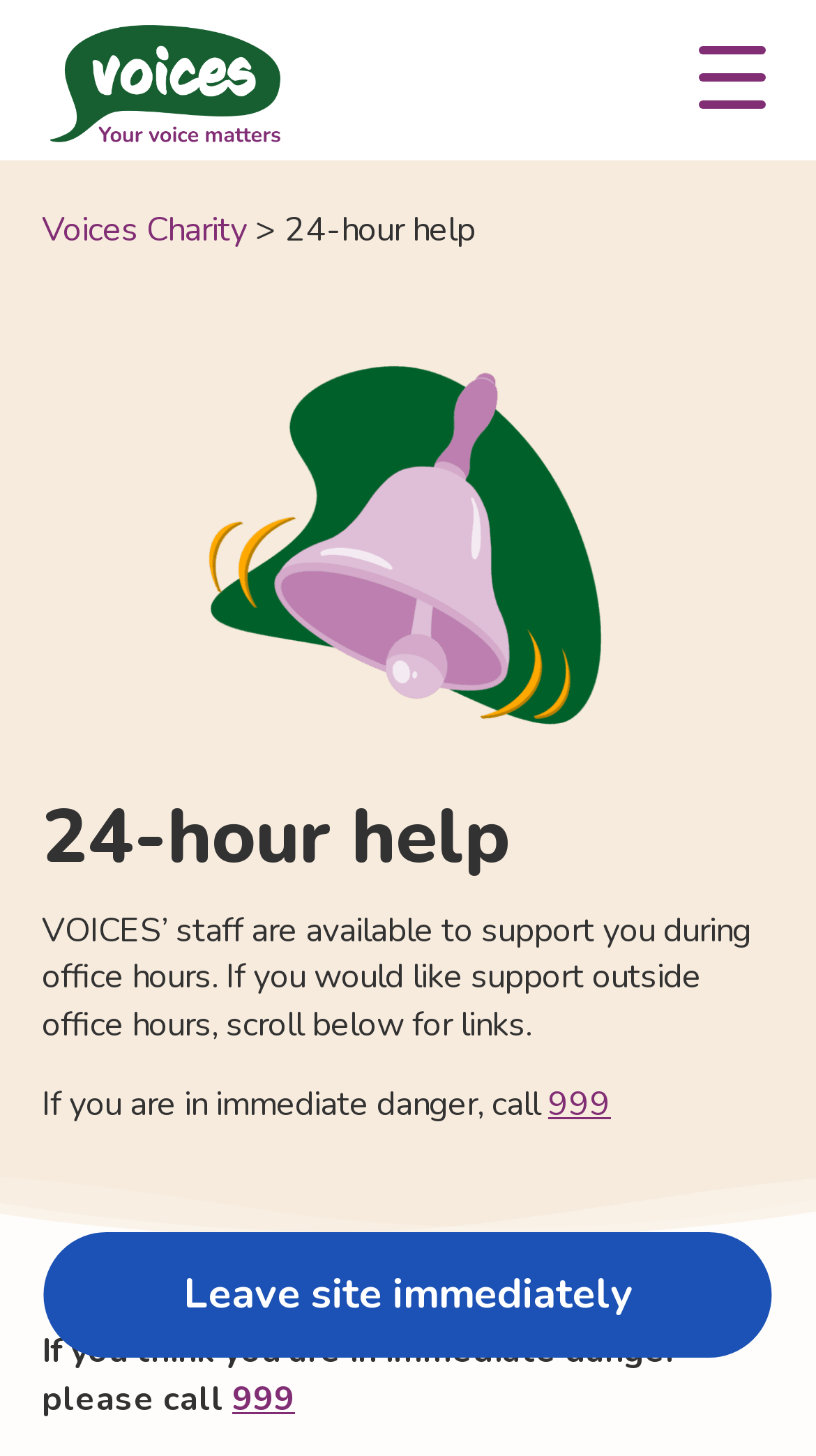Answer the question below using just one word or a short phrase: 
What is the purpose of the 'Leave site immediately' button?

To leave the site quickly